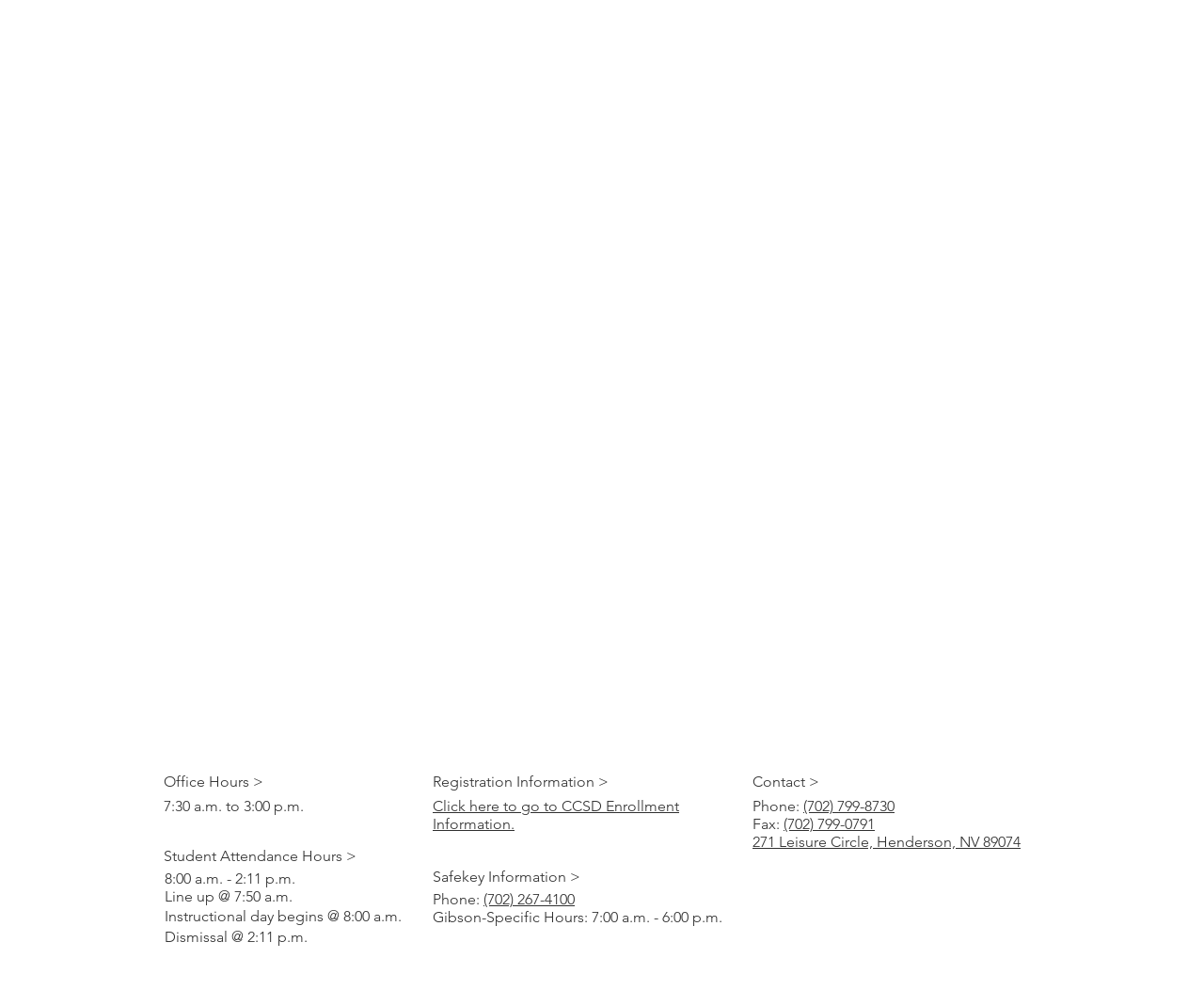Utilize the details in the image to give a detailed response to the question: What social media platforms are listed?

I found the social media platforms by looking at the links 'Instagram' and 'TikTok' which are located in the 'Social Bar' section.